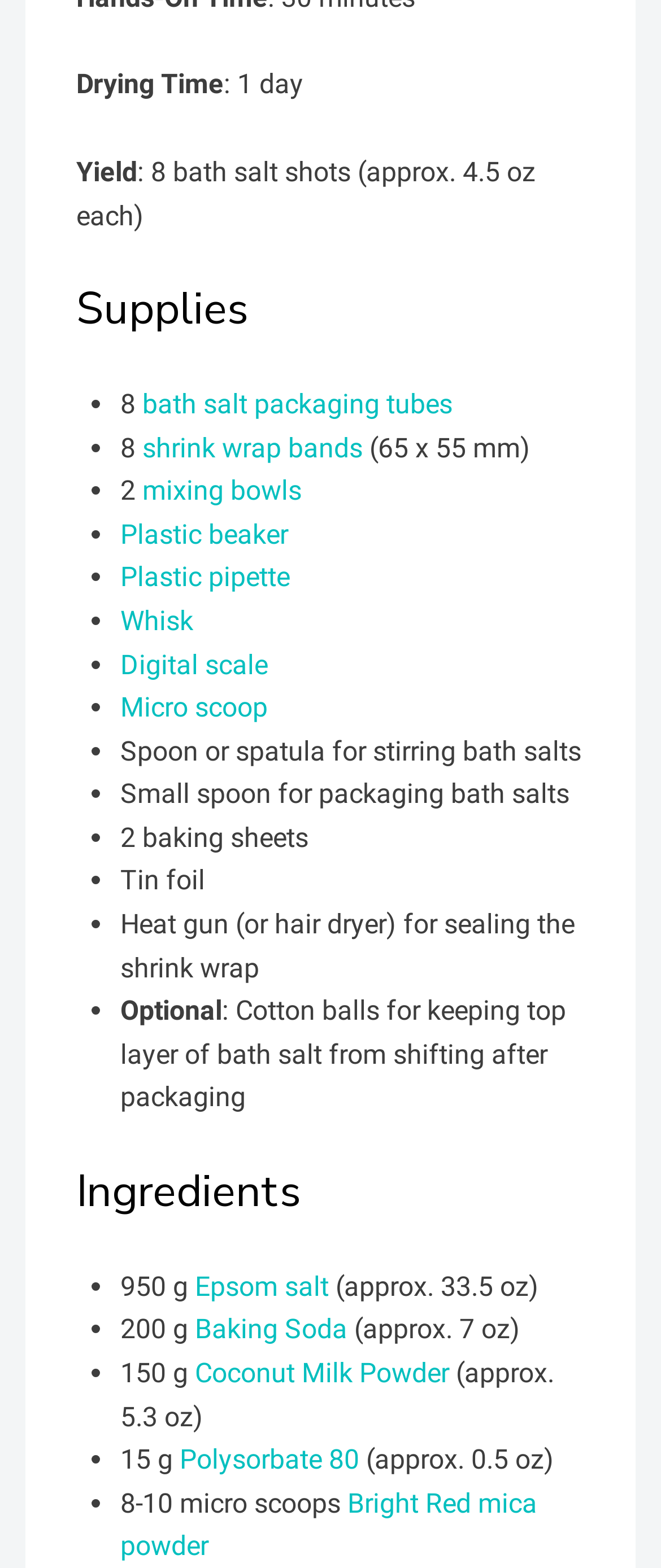Please specify the bounding box coordinates of the region to click in order to perform the following instruction: "Click 'Epsom salt'".

[0.295, 0.81, 0.497, 0.831]